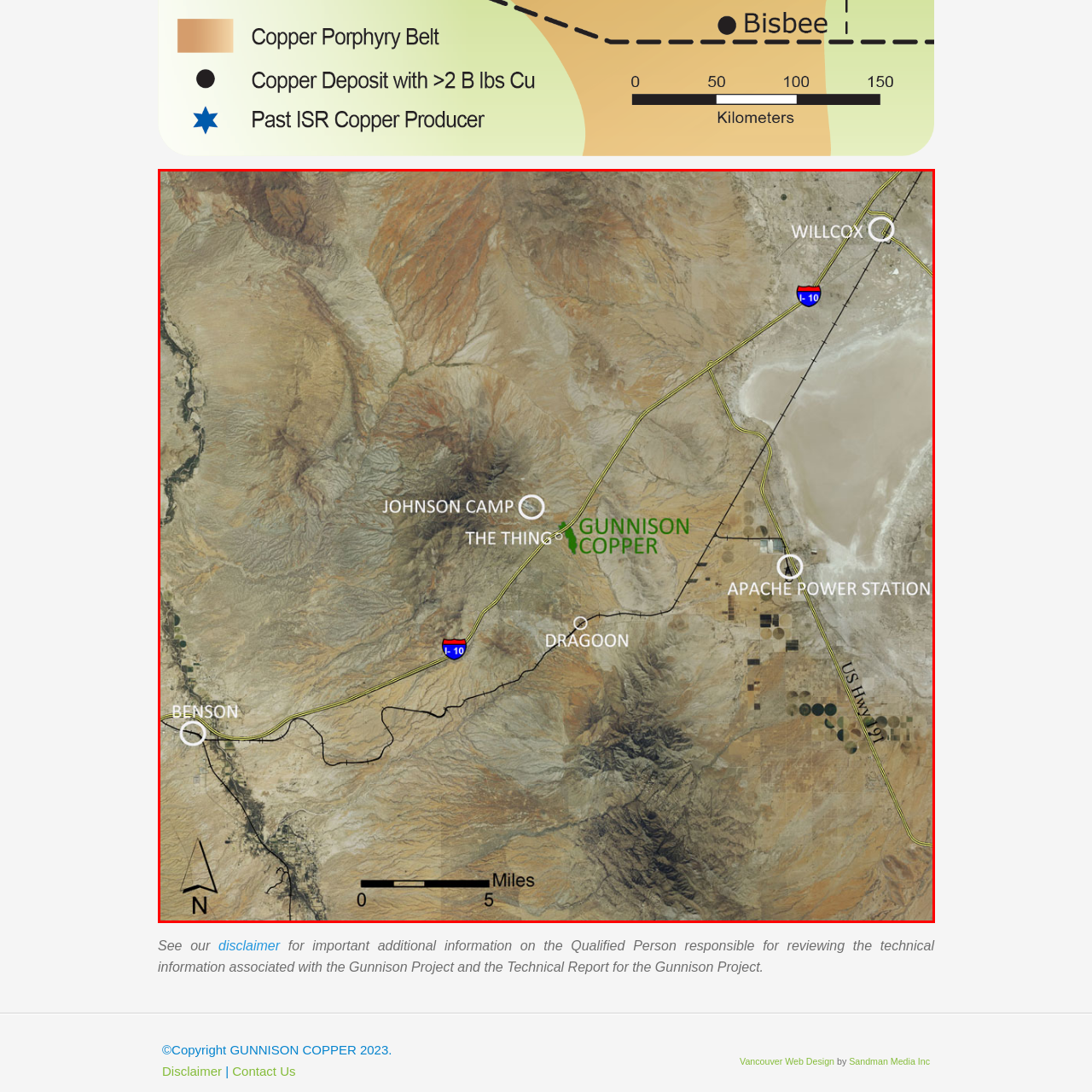Offer a detailed caption for the image that is surrounded by the red border.

This image is a detailed map highlighting the Gunnison Copper project and its surrounding areas in Arizona. Key locations are marked, including Johnson Camp, The Thing, Dragoon, Benson, Willcox, and the Apache Power Station, which are all positioned relative to the major highways I-10 and U.S. Highway 191. The map features a scale bar indicating distances and a north arrow for orientation, emphasizing the topographical details of the region. Prominently displayed is the name "GUNNISON COPPER" in green, which signifies the focal point of the project. The overall design reflects both geographical and commercial aspects, providing essential information for those interested in the area.